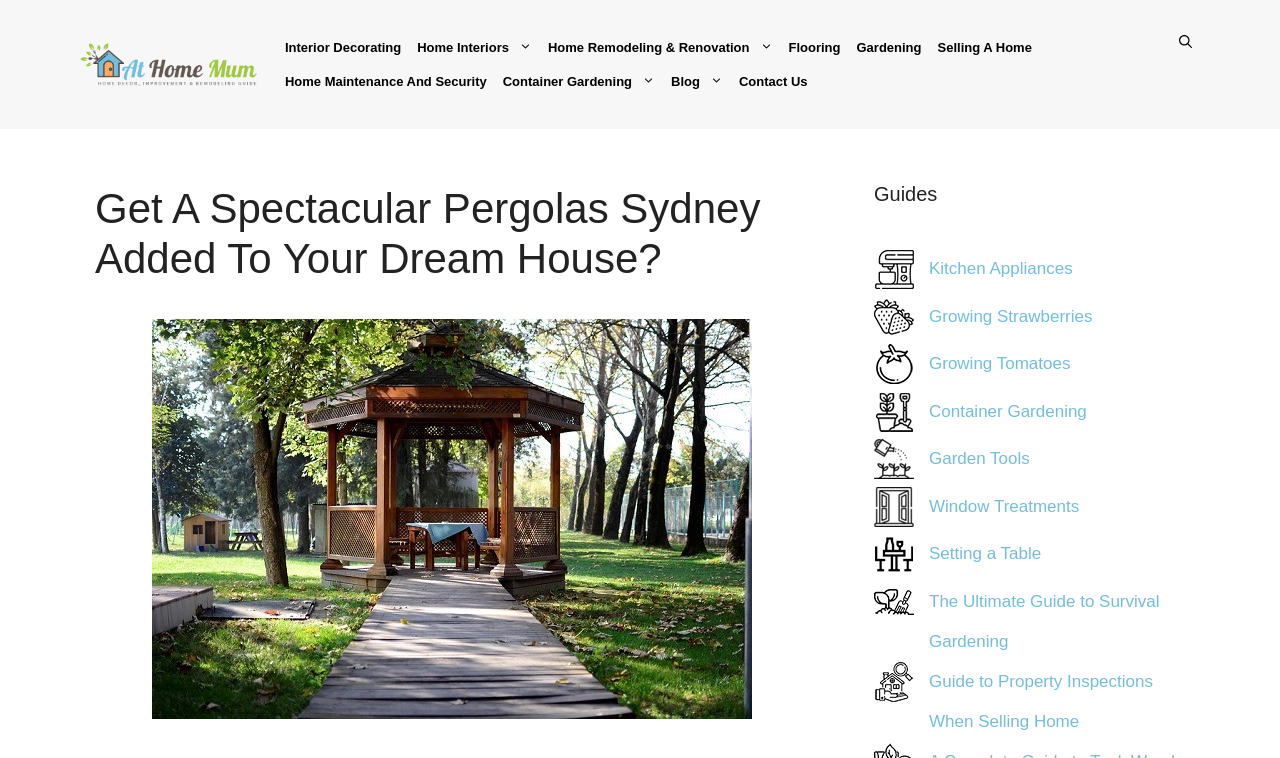Provide the bounding box coordinates for the specified HTML element described in this description: "Garden Tools". The coordinates should be four float numbers ranging from 0 to 1, in the format [left, top, right, bottom].

[0.726, 0.592, 0.805, 0.617]